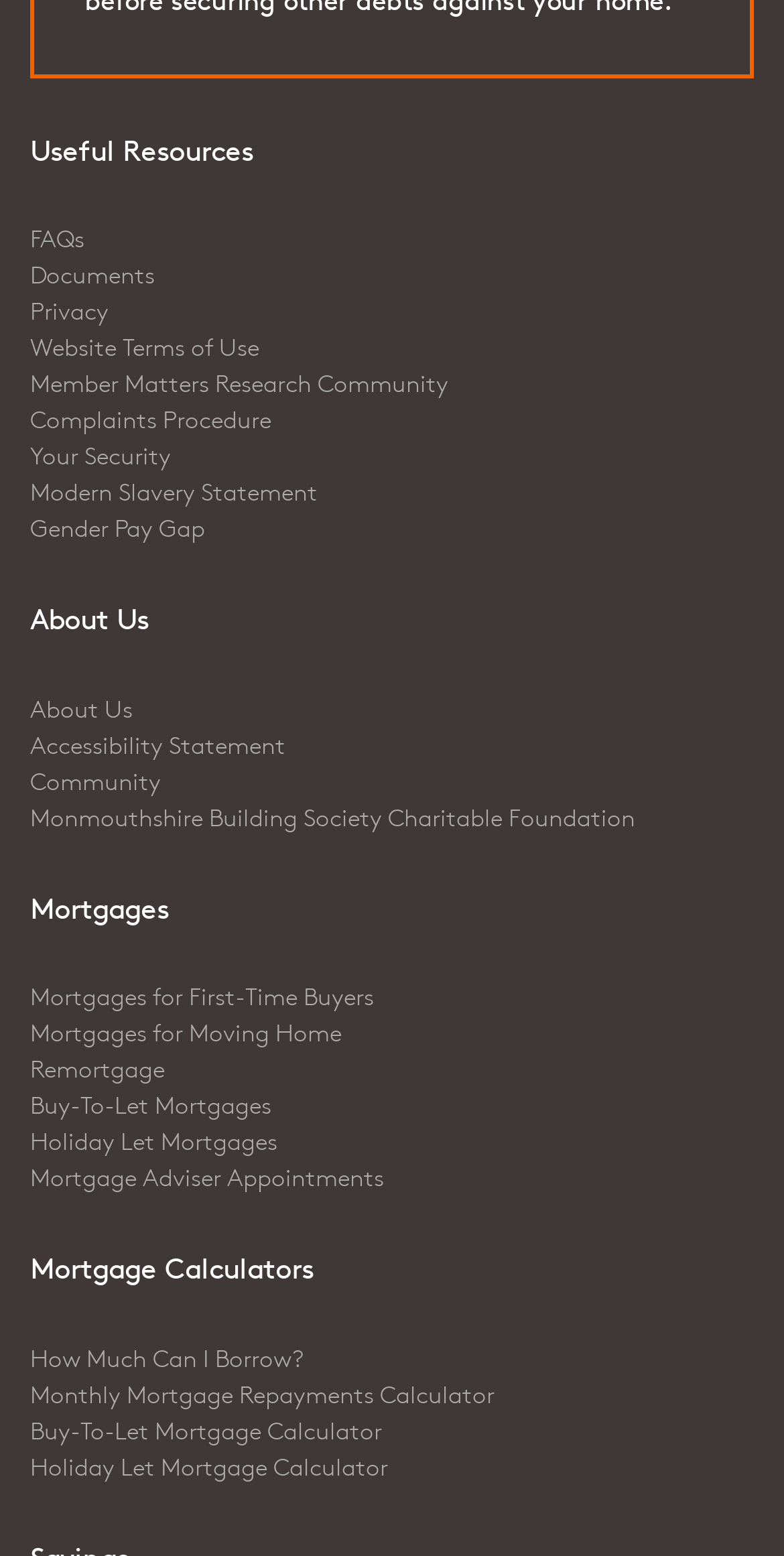What is the first resource listed under 'Useful Resources'?
Answer with a single word or phrase, using the screenshot for reference.

FAQs